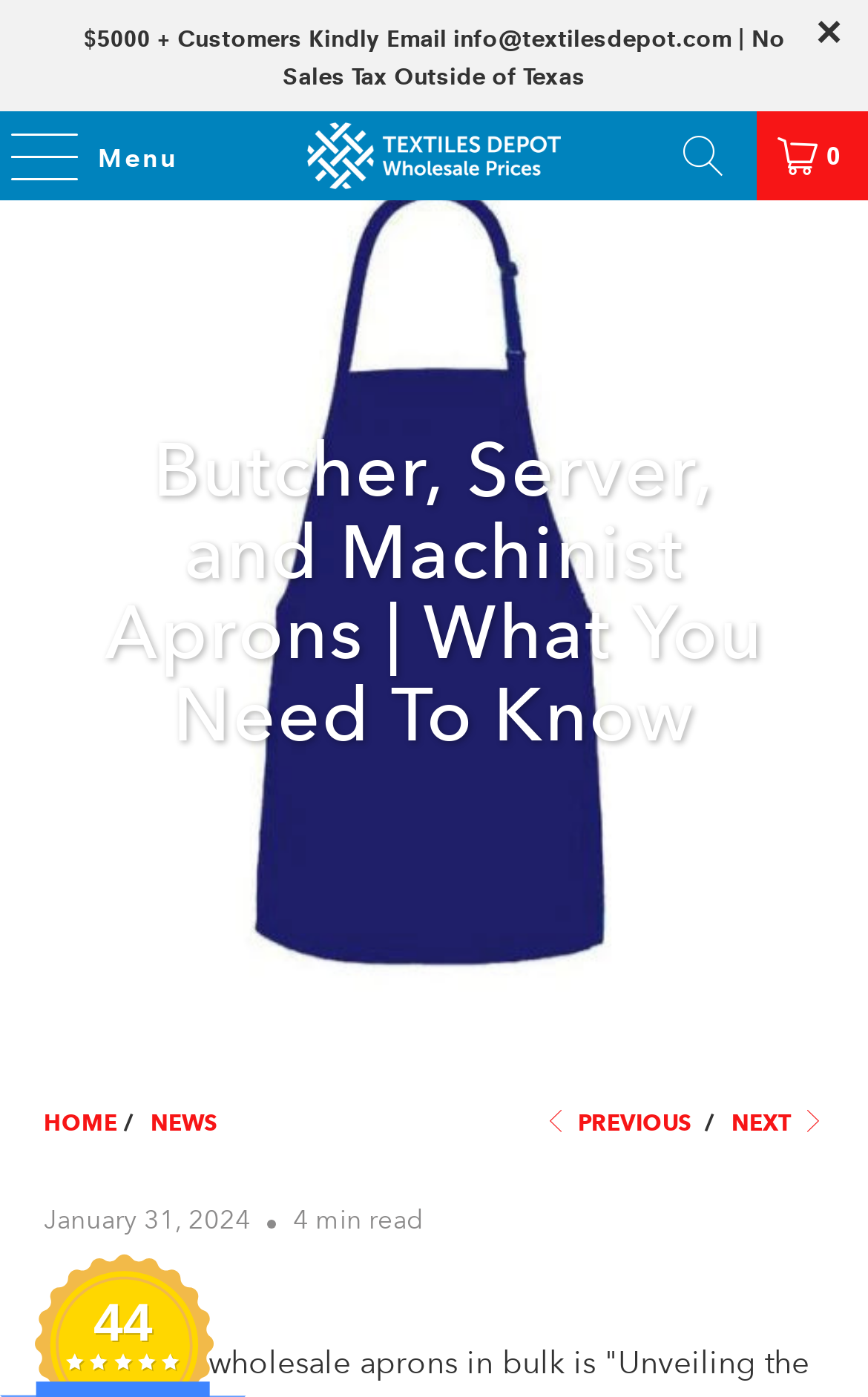How many minutes does it take to read the article?
From the details in the image, answer the question comprehensively.

I determined the answer by analyzing the StaticText element with the text '4 min read', which indicates the estimated time to read the article.